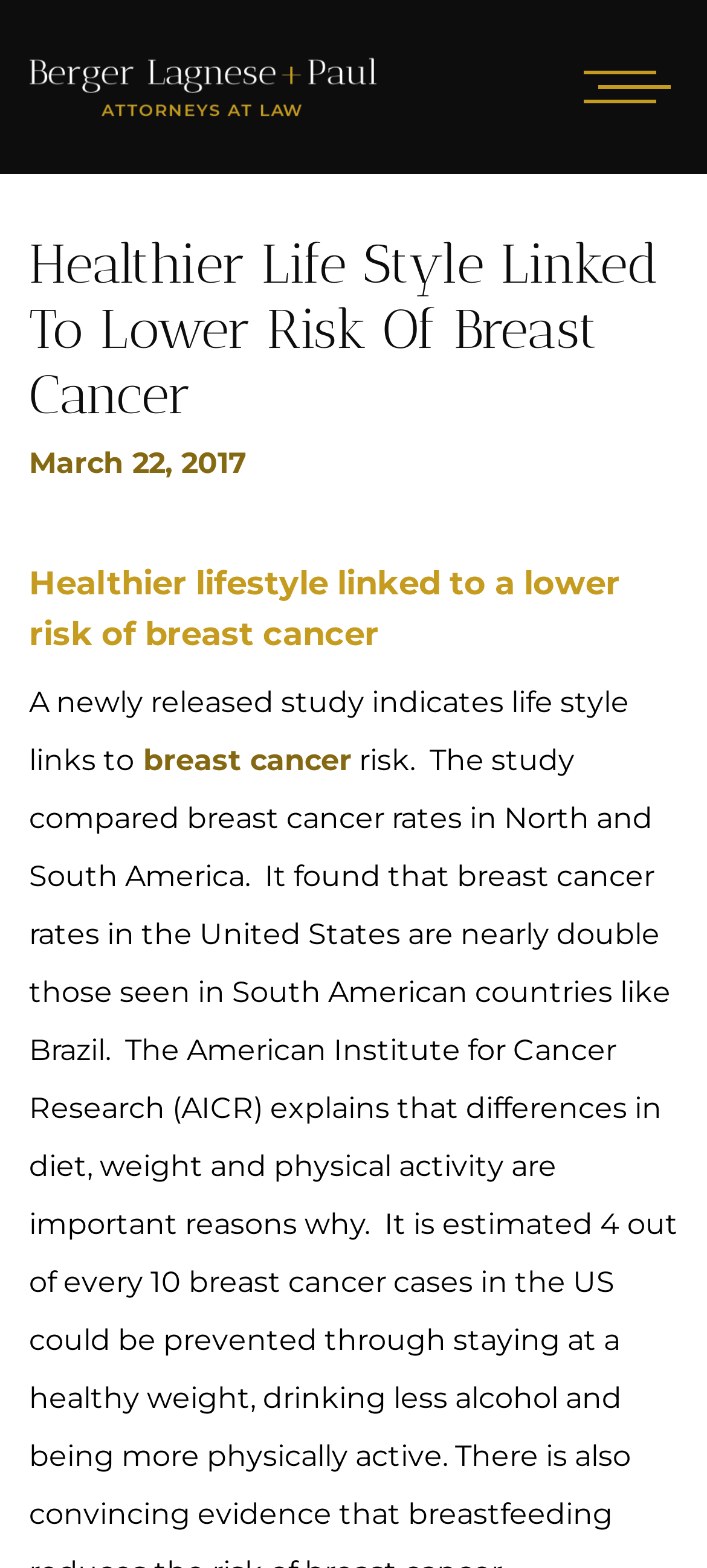Answer with a single word or phrase: 
What is the topic of the study mentioned?

Breast cancer